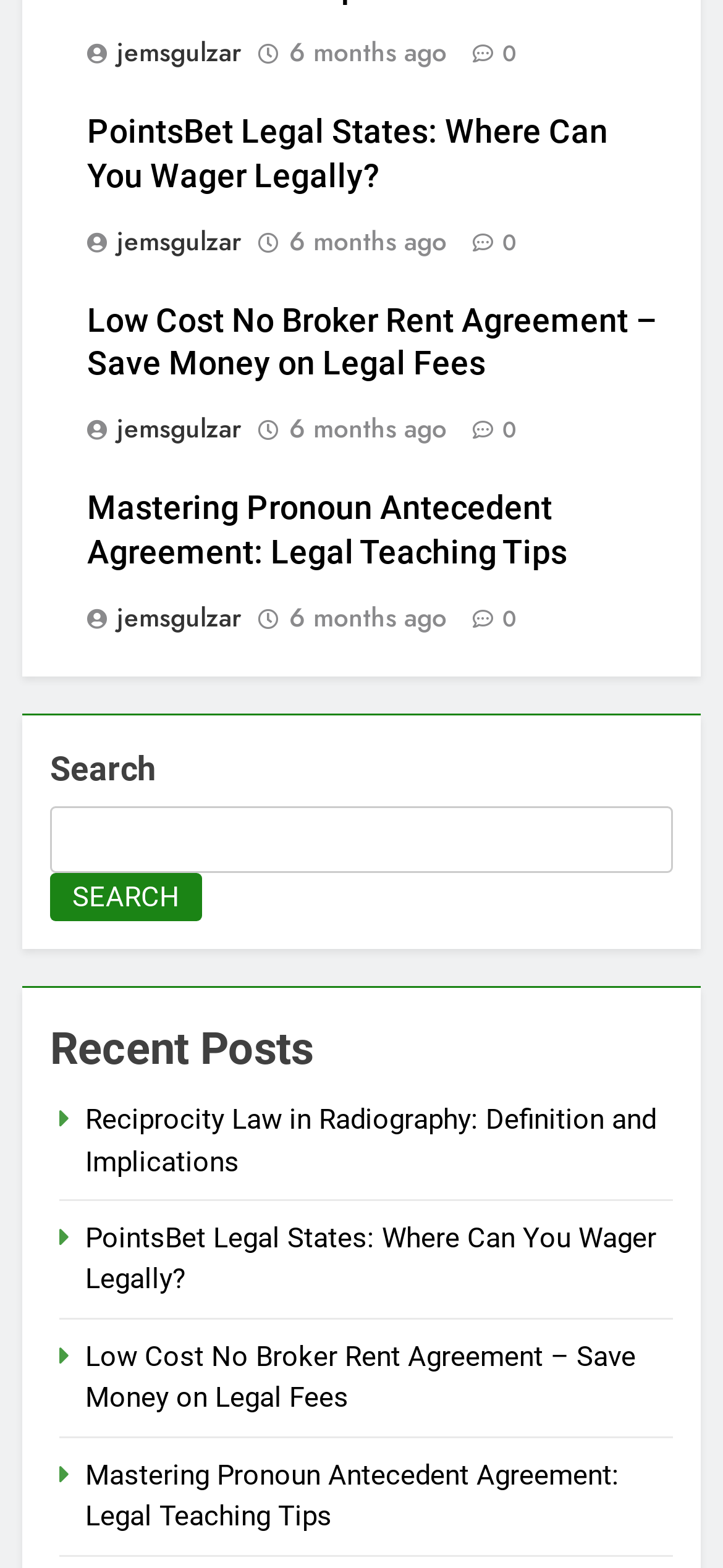Answer this question in one word or a short phrase: What is the purpose of the search bar?

To search posts